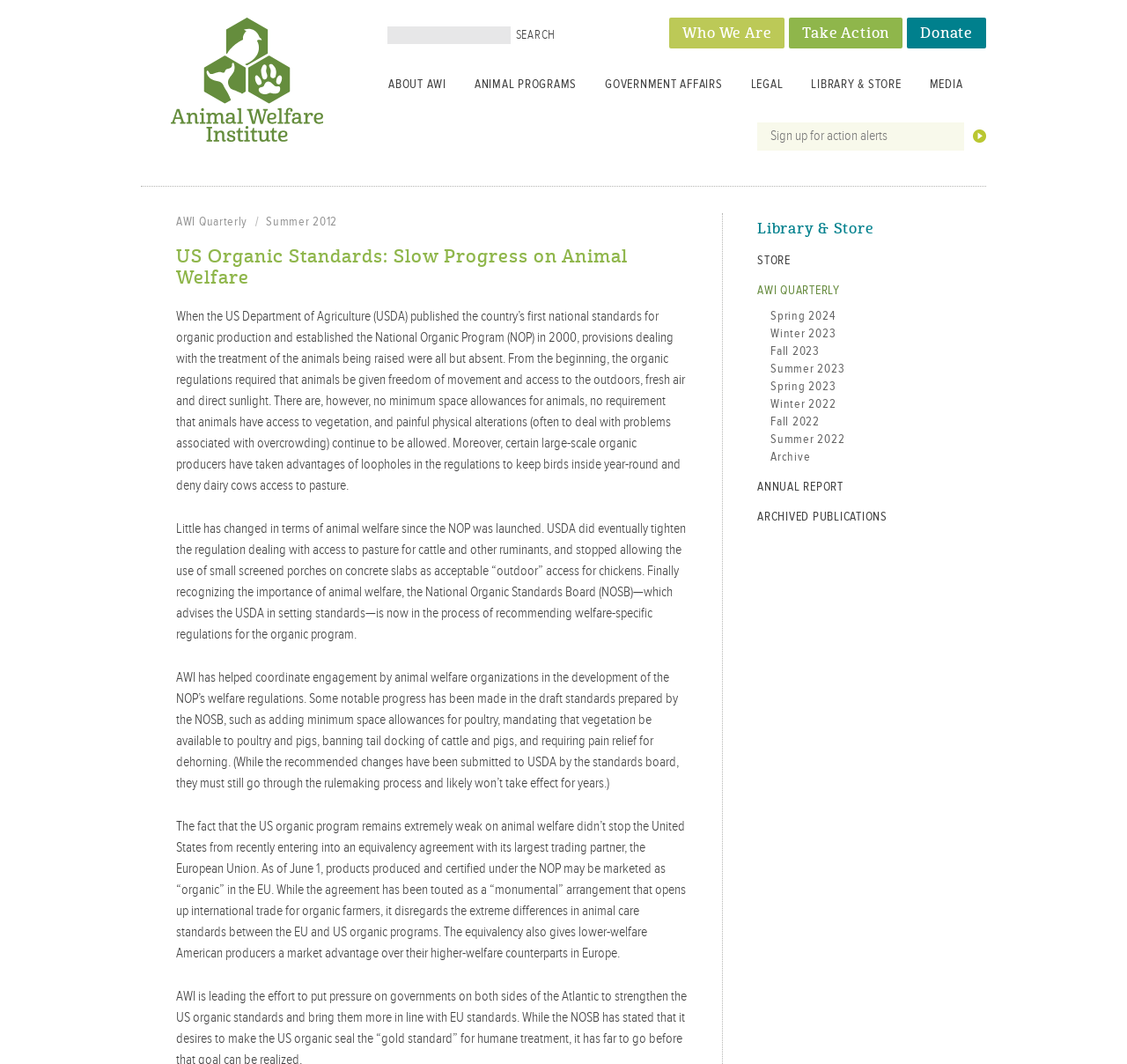Determine the bounding box coordinates of the element that should be clicked to execute the following command: "View the library and store".

[0.672, 0.2, 0.844, 0.231]